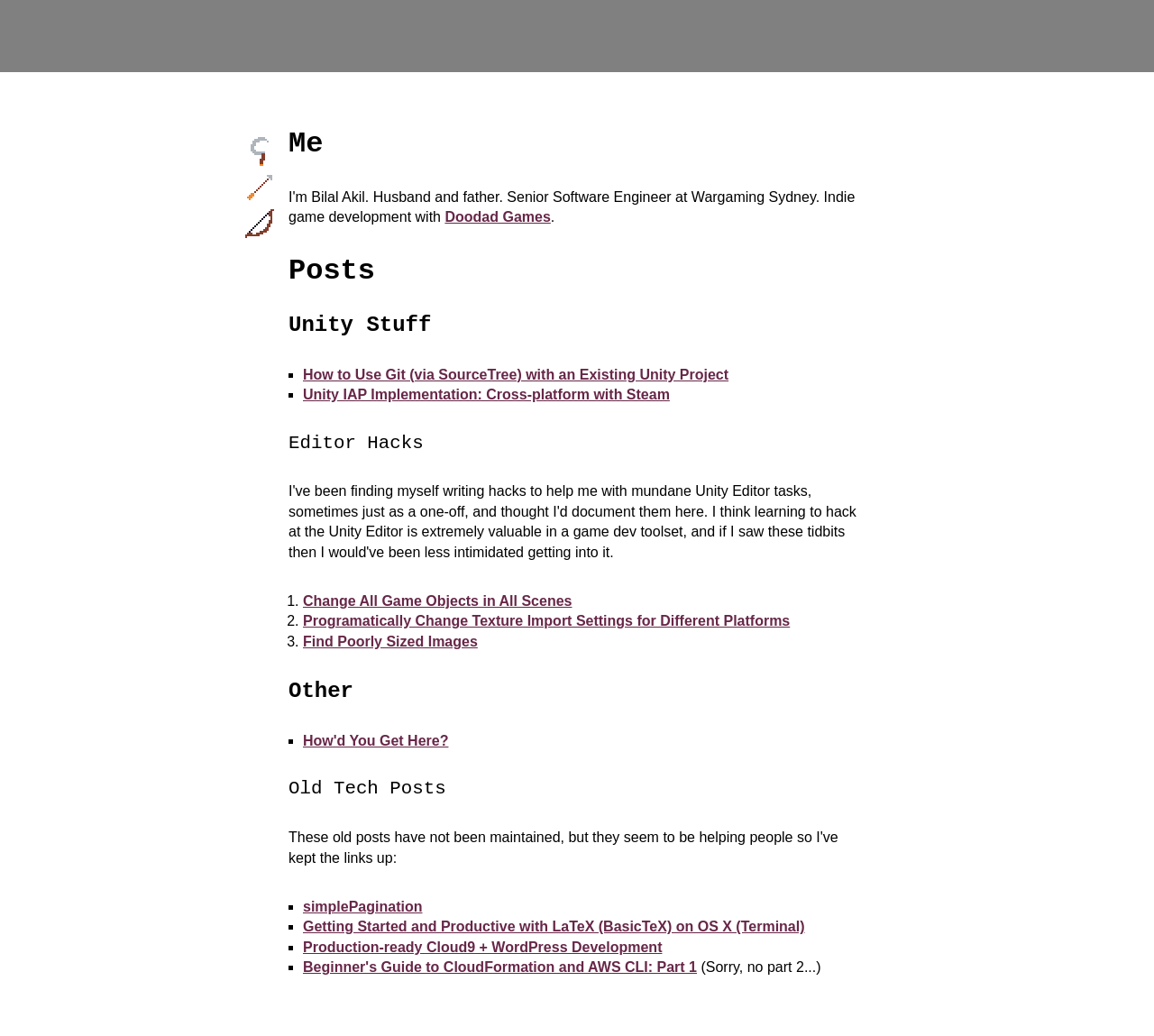Given the element description Doodad Games, identify the bounding box coordinates for the UI element on the webpage screenshot. The format should be (top-left x, top-left y, bottom-right x, bottom-right y), with values between 0 and 1.

[0.385, 0.202, 0.477, 0.217]